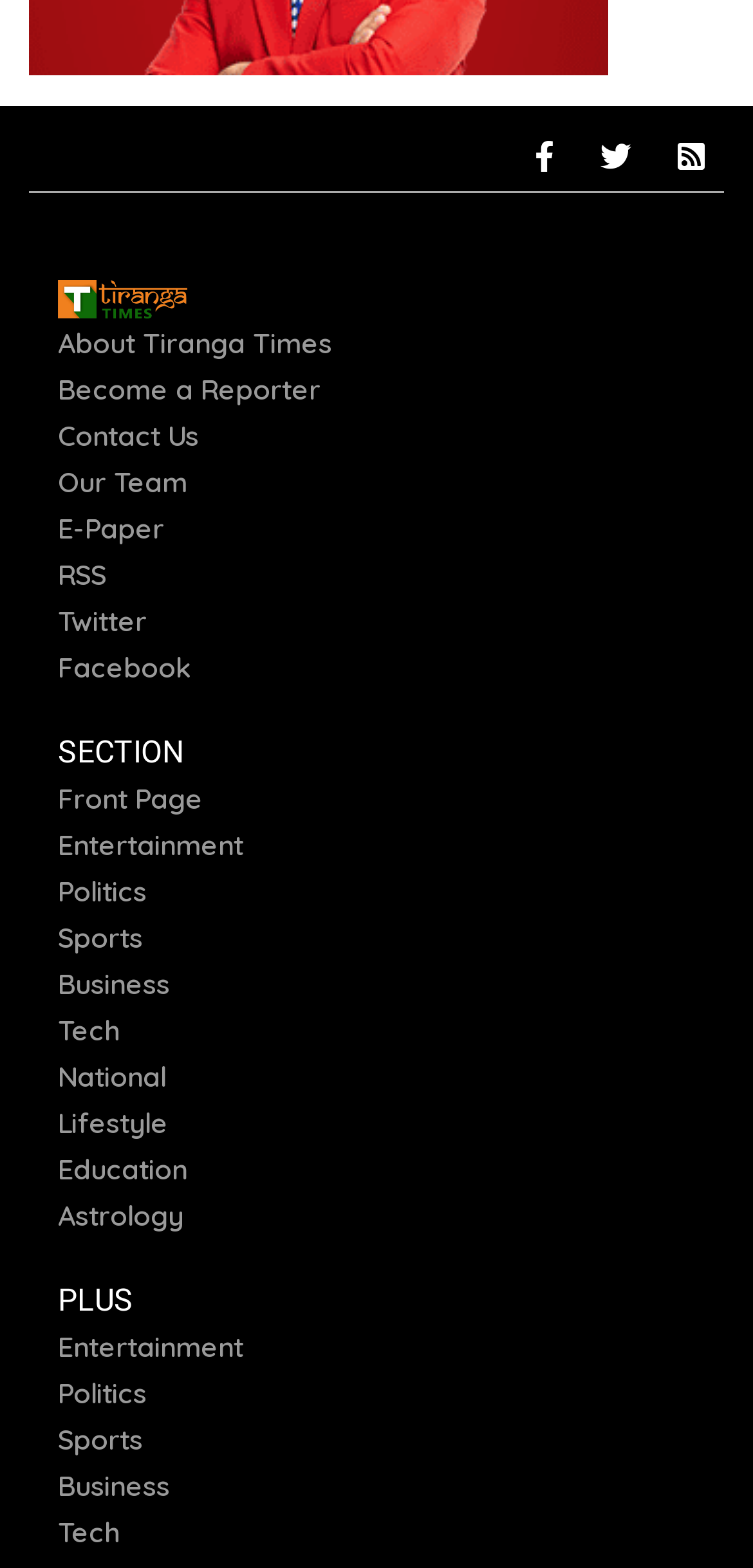Given the description of the UI element: "Contact Us", predict the bounding box coordinates in the form of [left, top, right, bottom], with each value being a float between 0 and 1.

[0.077, 0.267, 0.264, 0.289]